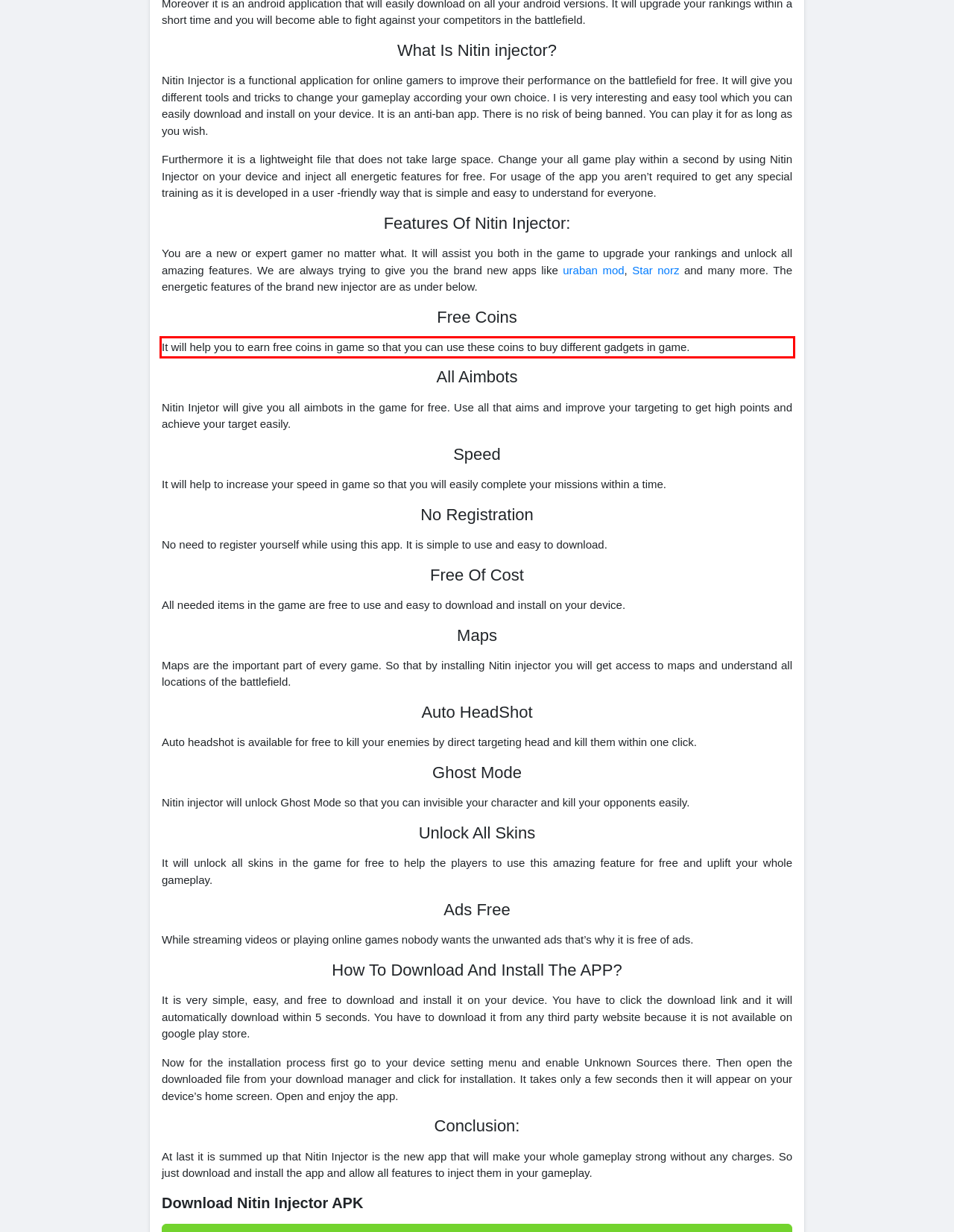Using the provided screenshot of a webpage, recognize and generate the text found within the red rectangle bounding box.

It will help you to earn free coins in game so that you can use these coins to buy different gadgets in game.